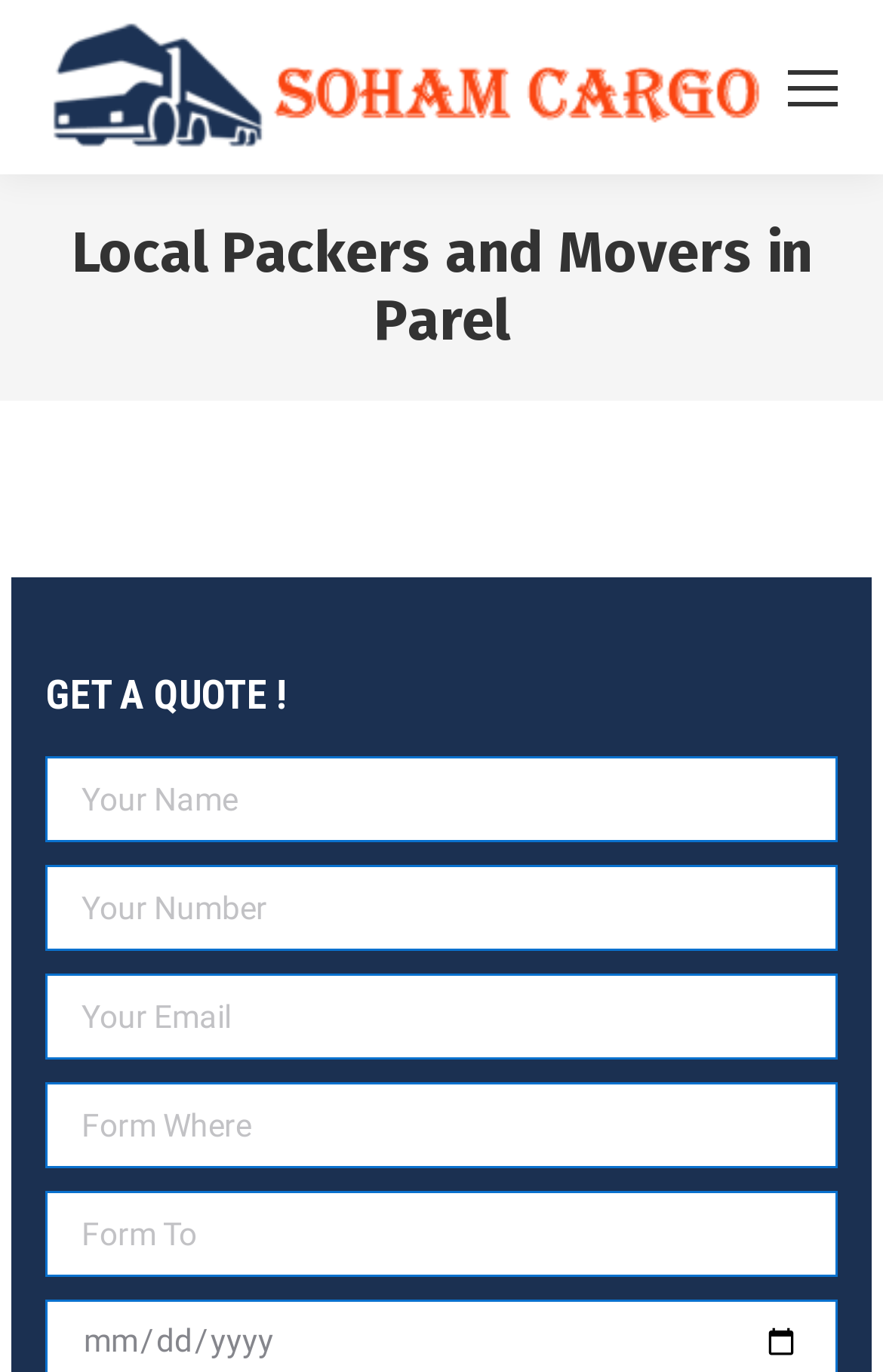Pinpoint the bounding box coordinates of the clickable element needed to complete the instruction: "Select the month". The coordinates should be provided as four float numbers between 0 and 1: [left, top, right, bottom].

[0.092, 0.962, 0.159, 0.992]